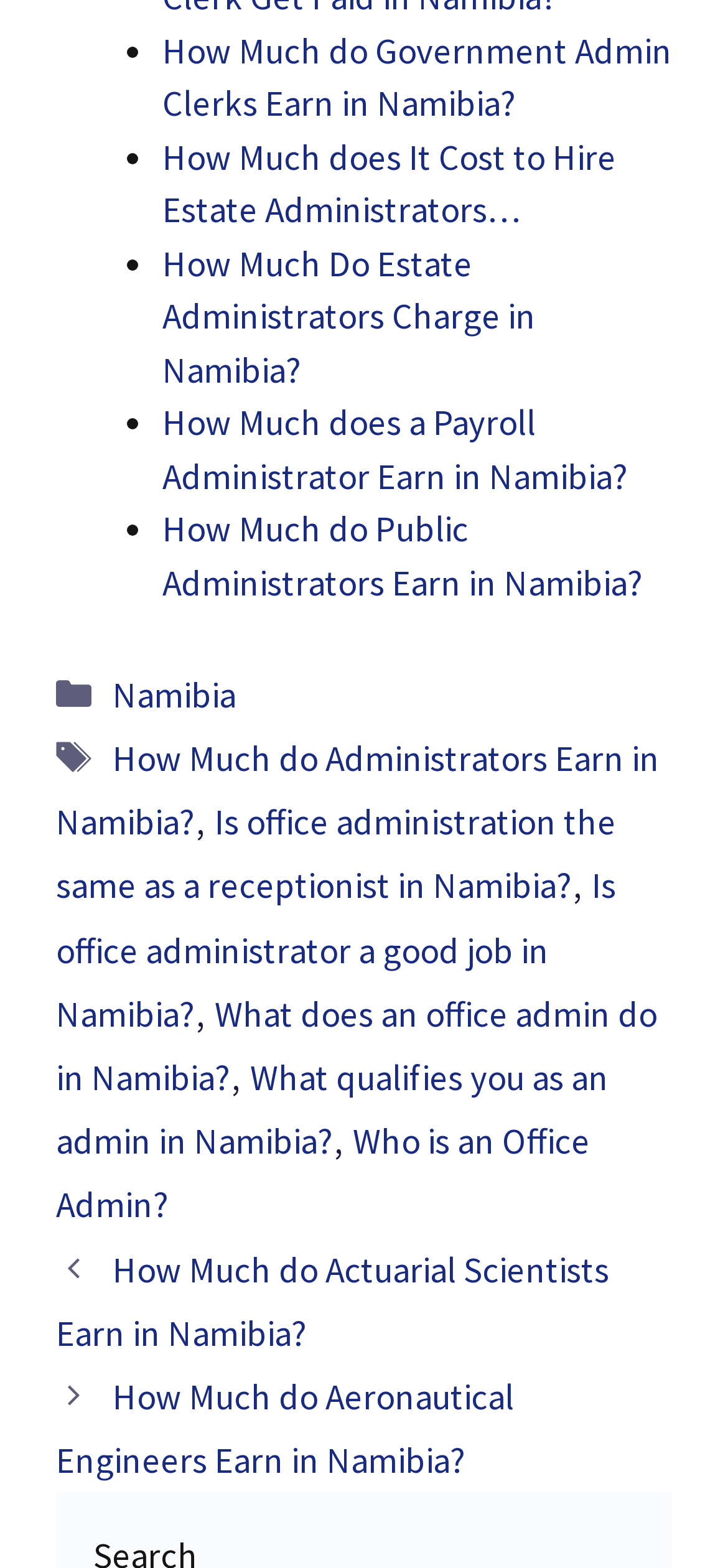Find the bounding box coordinates of the element to click in order to complete the given instruction: "Check 'How Much do Public Administrators Earn in Namibia?'."

[0.223, 0.323, 0.885, 0.386]